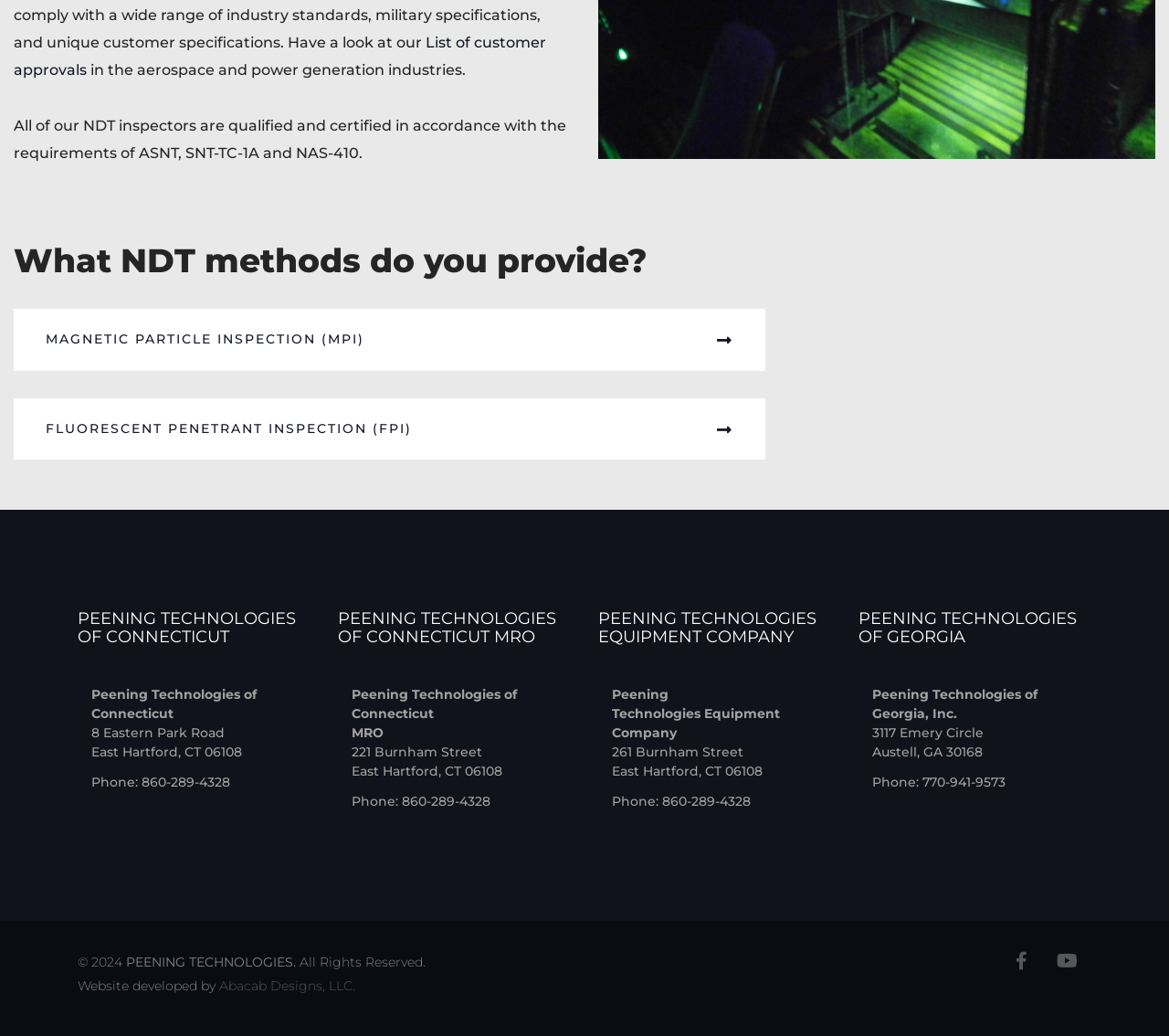Predict the bounding box of the UI element based on the description: "Fluorescent Penetrant Inspection (FPI)". The coordinates should be four float numbers between 0 and 1, formatted as [left, top, right, bottom].

[0.012, 0.384, 0.655, 0.444]